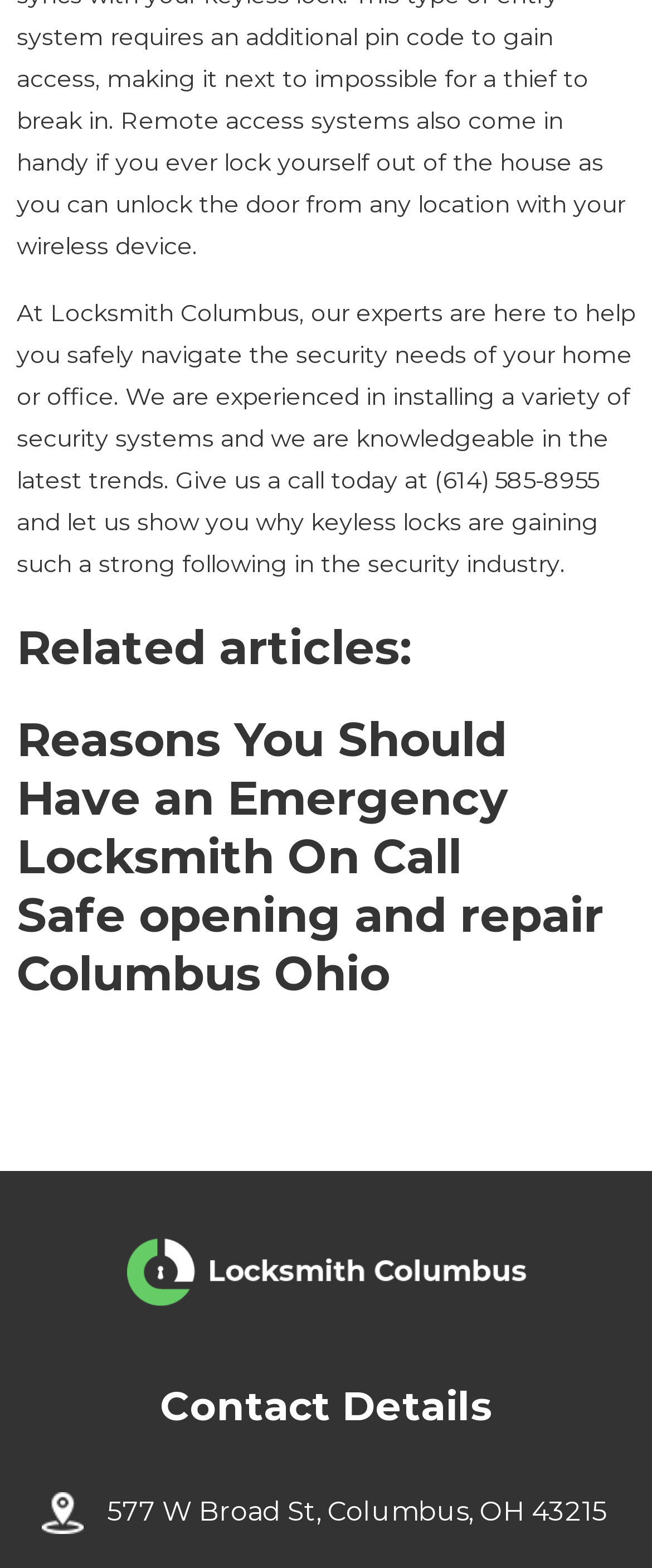Using the elements shown in the image, answer the question comprehensively: What year is the copyright for?

I found the copyright year by looking at the StaticText element with the OCR text '© 2023 Privacy Policy' which is located at the bottom of the page.